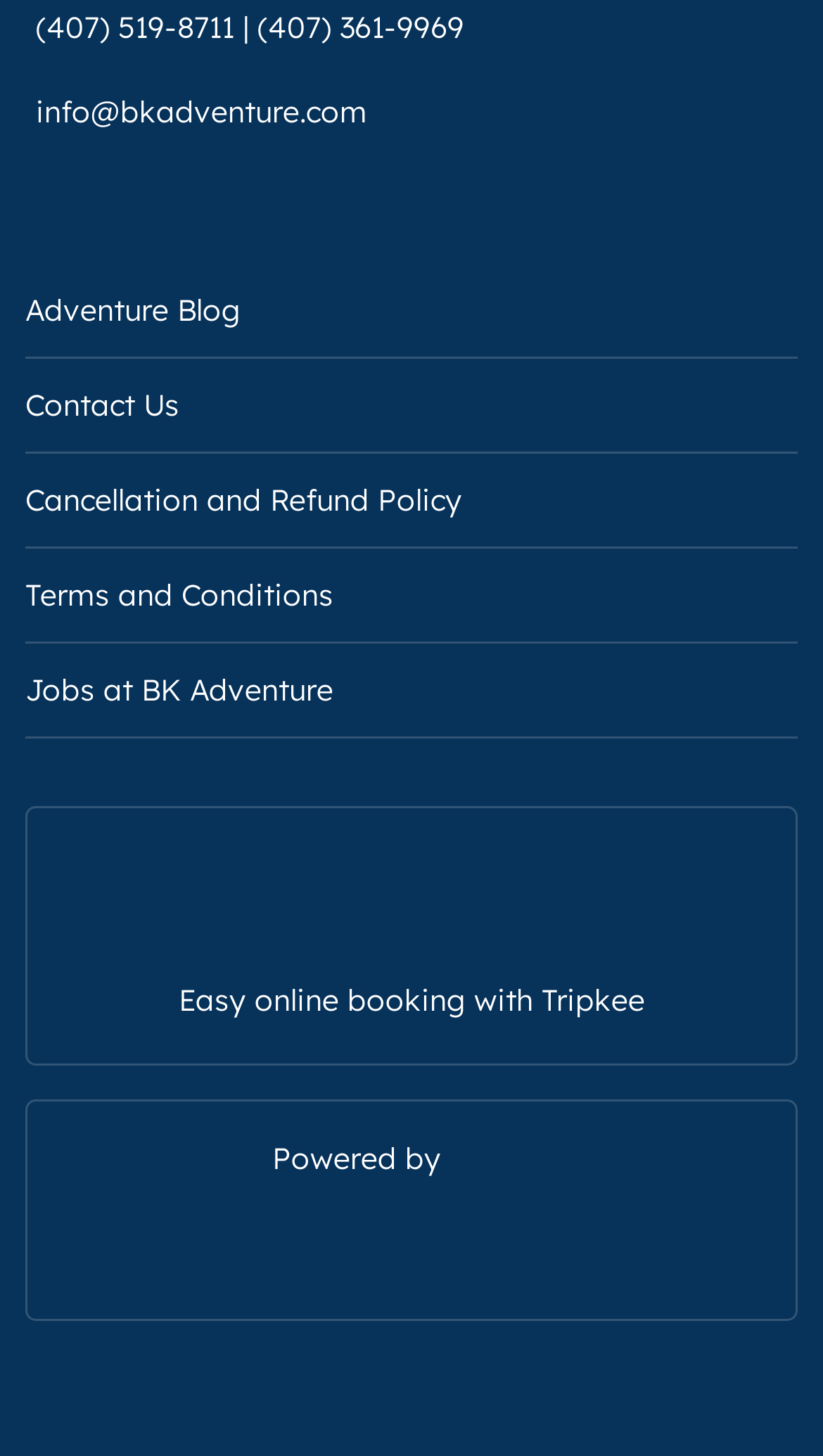From the given element description: "info@bkadventure.com", find the bounding box for the UI element. Provide the coordinates as four float numbers between 0 and 1, in the order [left, top, right, bottom].

[0.044, 0.063, 0.446, 0.089]